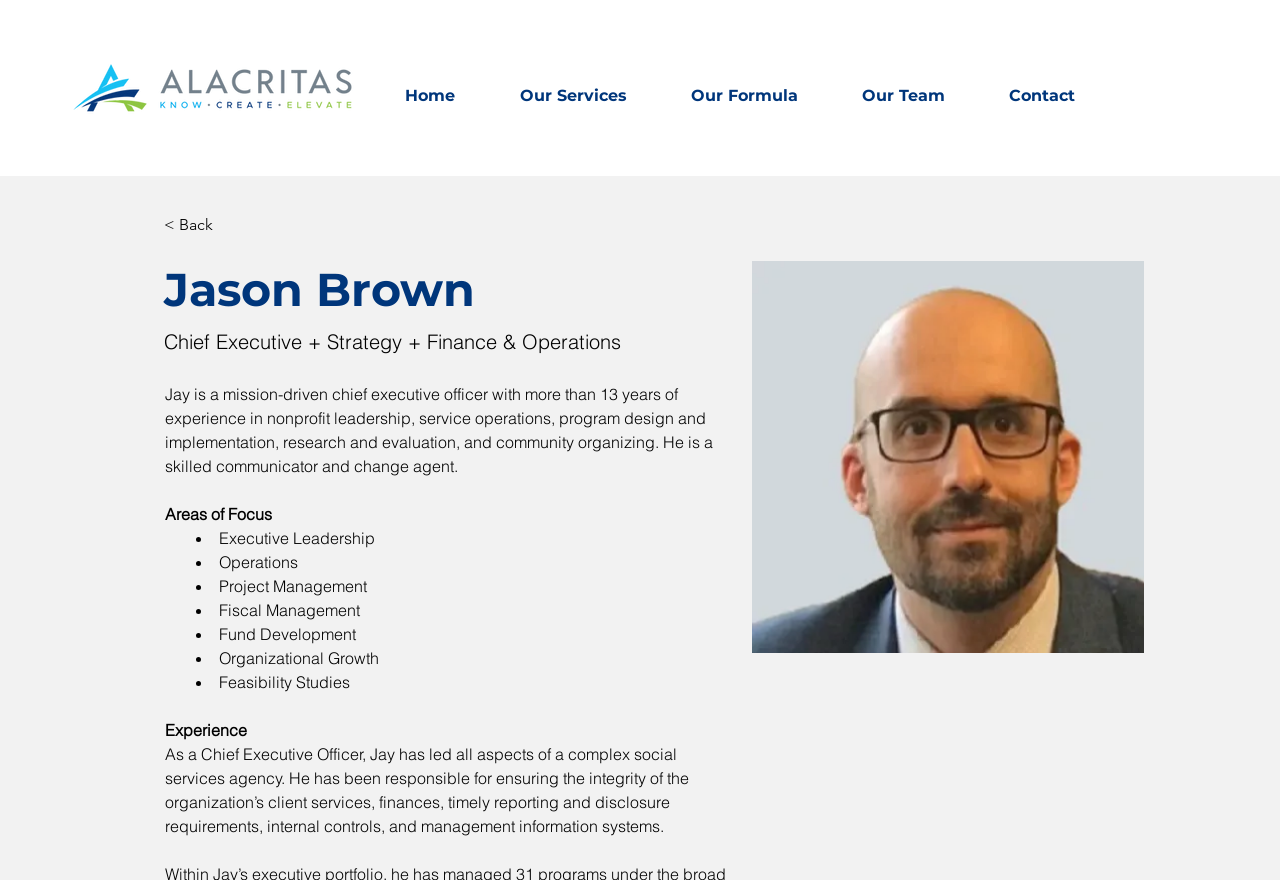Bounding box coordinates must be specified in the format (top-left x, top-left y, bottom-right x, bottom-right y). All values should be floating point numbers between 0 and 1. What are the bounding box coordinates of the UI element described as: Home

[0.305, 0.081, 0.395, 0.138]